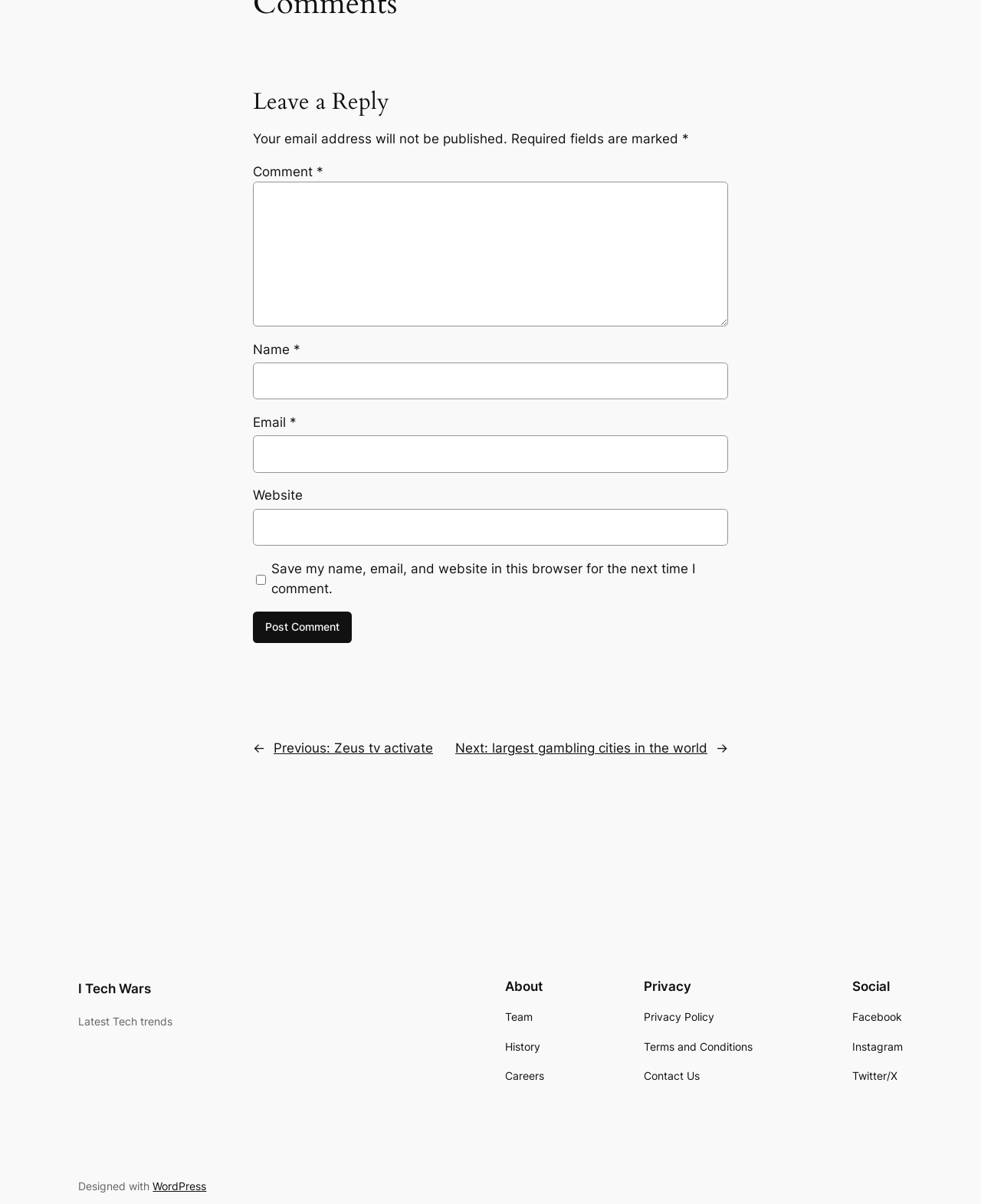What are the required fields in the comment section?
Could you please answer the question thoroughly and with as much detail as possible?

The required fields in the comment section are Name, Email, and Comment, as indicated by the asterisk symbol (*) next to each field. These fields must be filled in before the user can submit their comment.